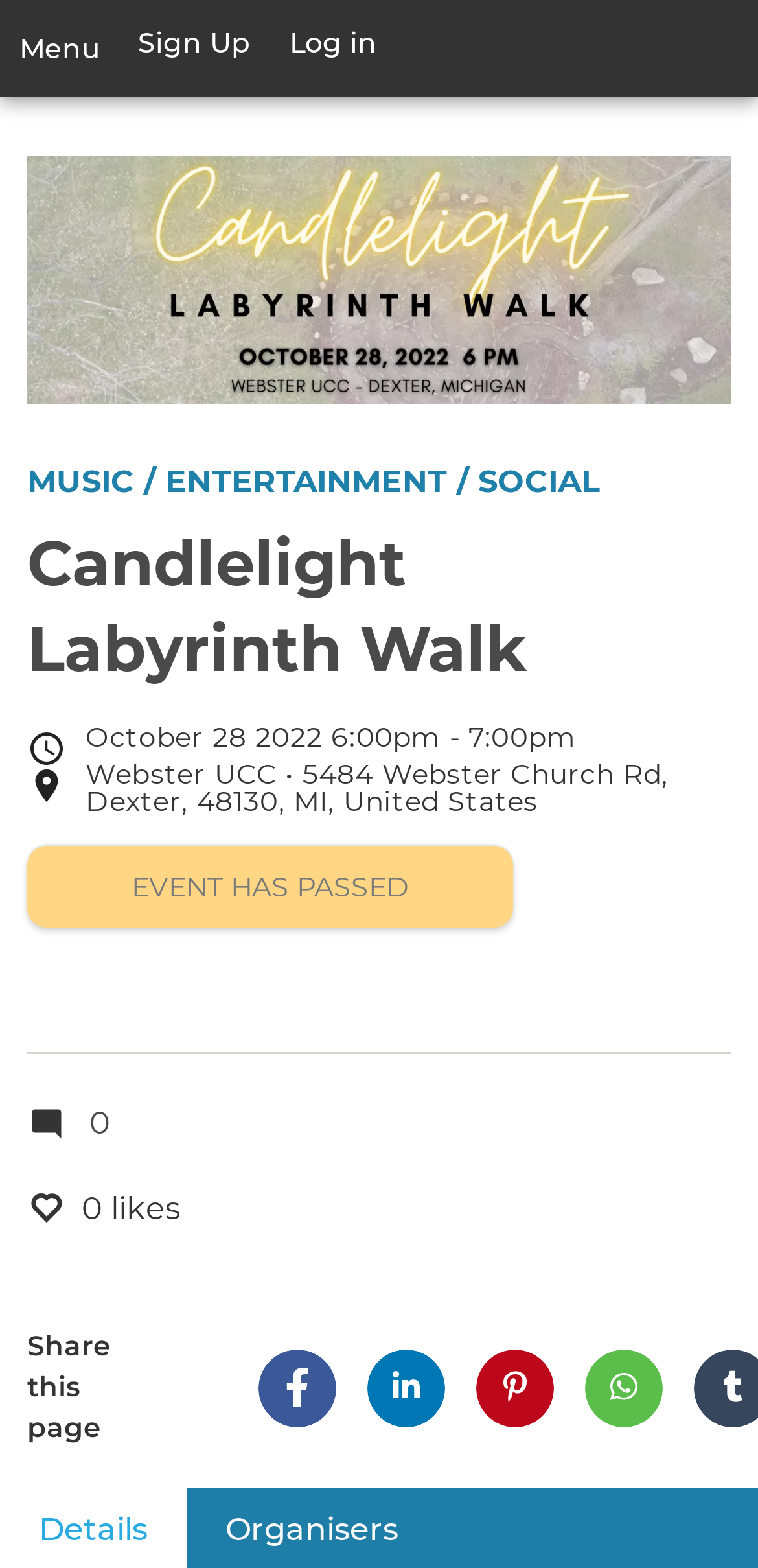Give the bounding box coordinates for this UI element: "Music / Entertainment / Social". The coordinates should be four float numbers between 0 and 1, arranged as [left, top, right, bottom].

[0.036, 0.295, 0.792, 0.318]